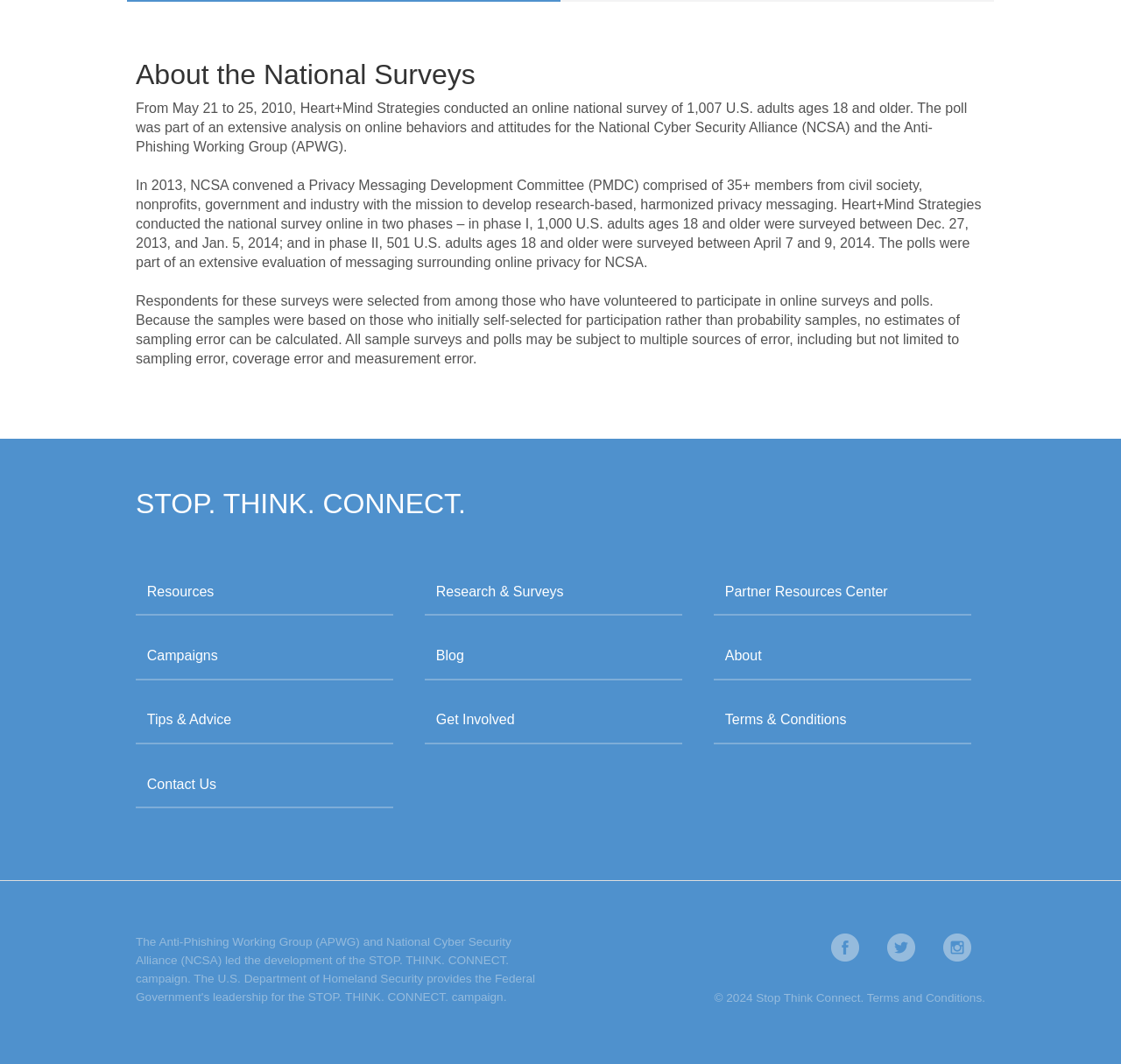Determine the bounding box coordinates for the clickable element required to fulfill the instruction: "Click on 'Contact Us'". Provide the coordinates as four float numbers between 0 and 1, i.e., [left, top, right, bottom].

[0.121, 0.716, 0.351, 0.76]